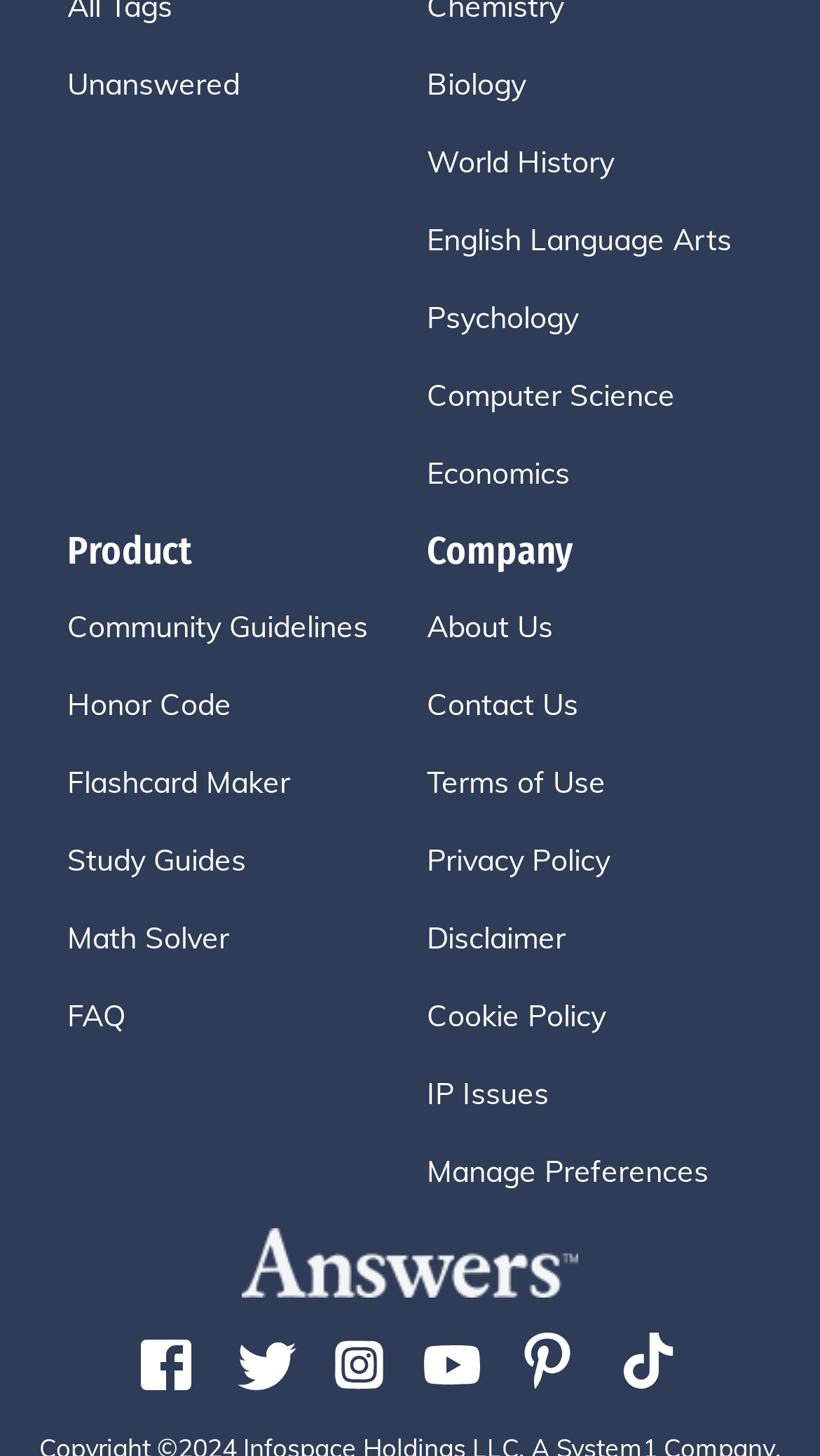Respond to the following question using a concise word or phrase: 
How many links are there under the 'Product' heading?

8